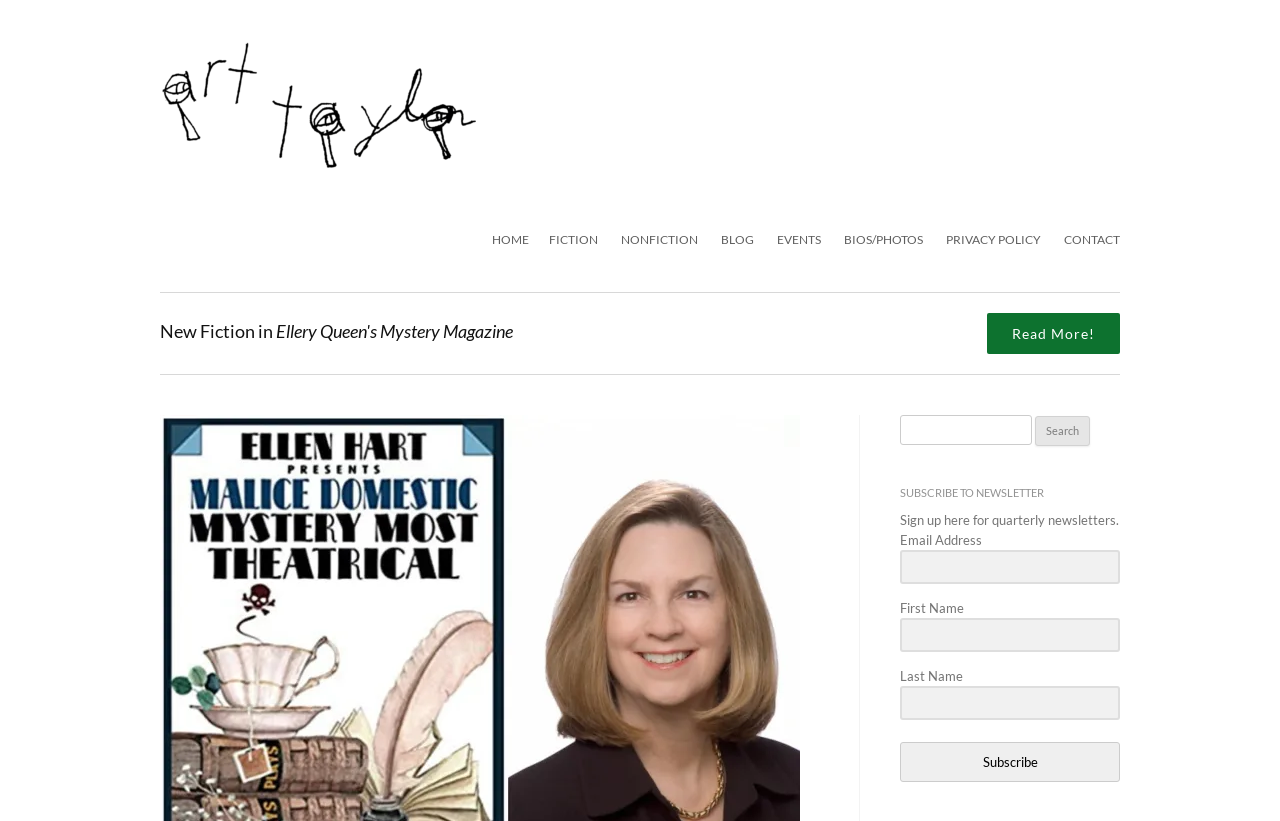Pinpoint the bounding box coordinates of the clickable area necessary to execute the following instruction: "Subscribe to the newsletter". The coordinates should be given as four float numbers between 0 and 1, namely [left, top, right, bottom].

[0.703, 0.903, 0.875, 0.952]